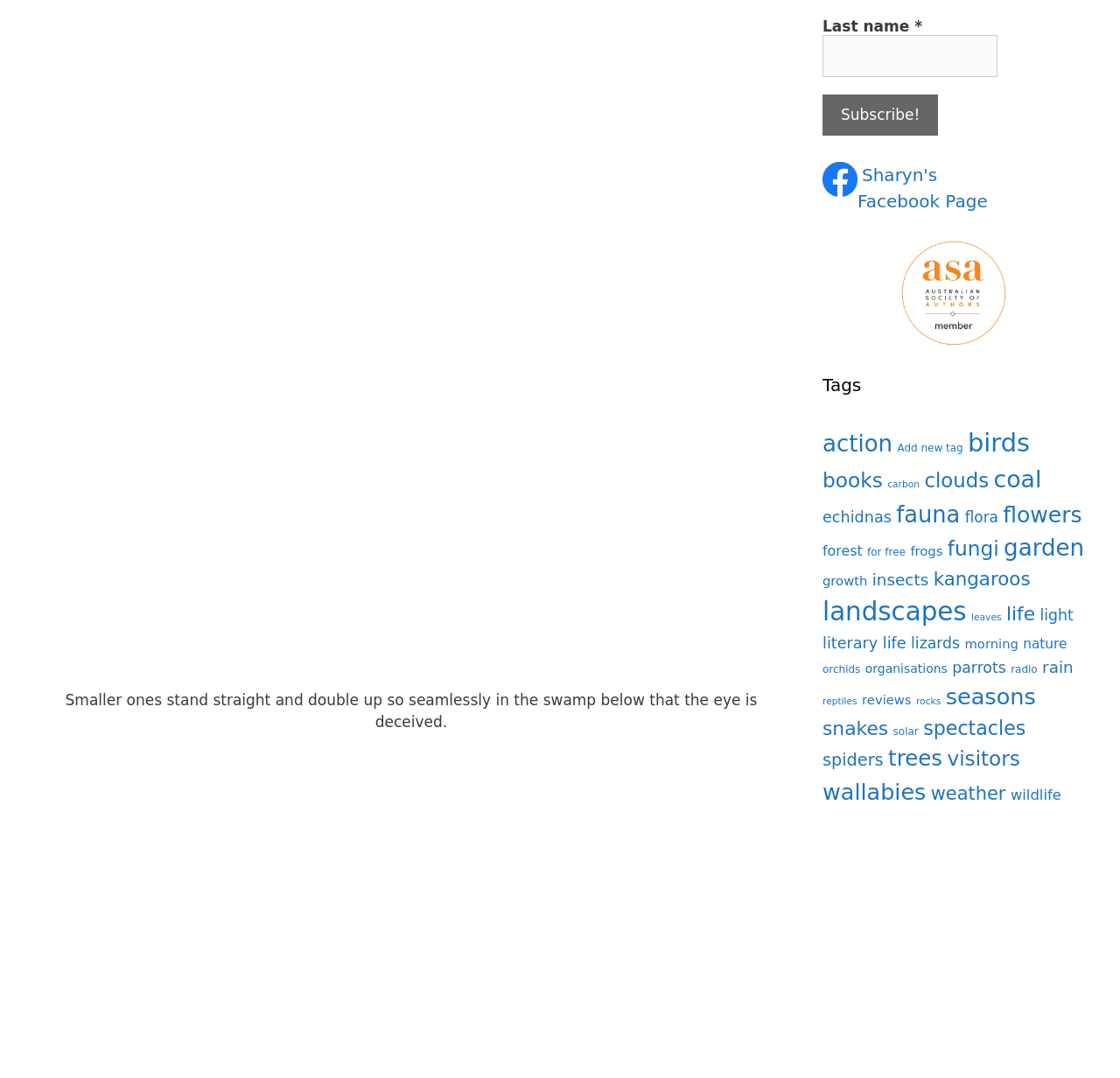Carefully examine the image and provide an in-depth answer to the question: What is the topic of the links listed?

The links listed appear to be tags or categories, and they cover a wide range of subjects, including animals, plants, landscapes, weather, and more. The topics seem to be related to nature, wildlife, and the environment.